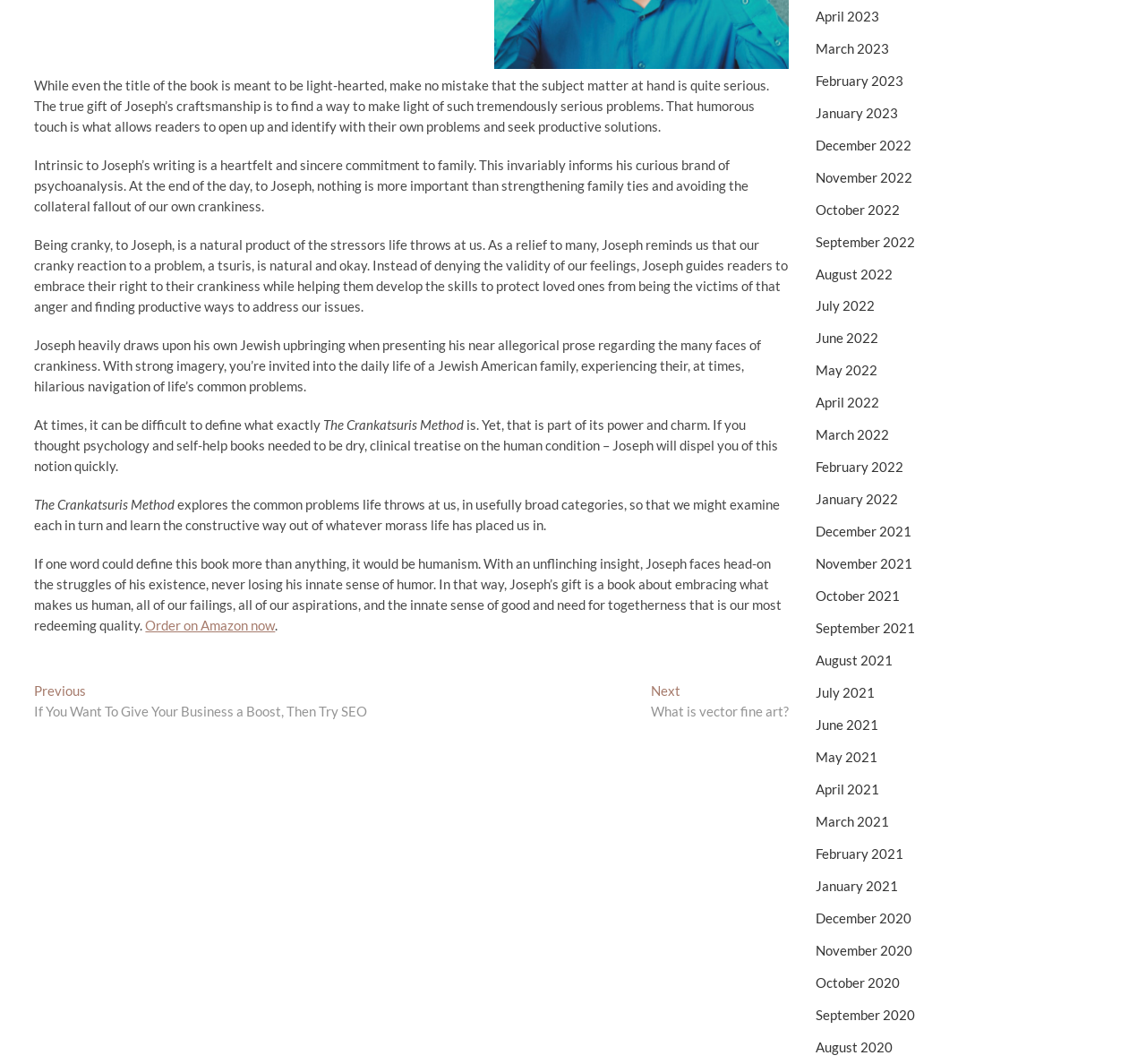Kindly determine the bounding box coordinates for the clickable area to achieve the given instruction: "Read more about 'The Crankatsuris Method'".

[0.282, 0.392, 0.405, 0.407]